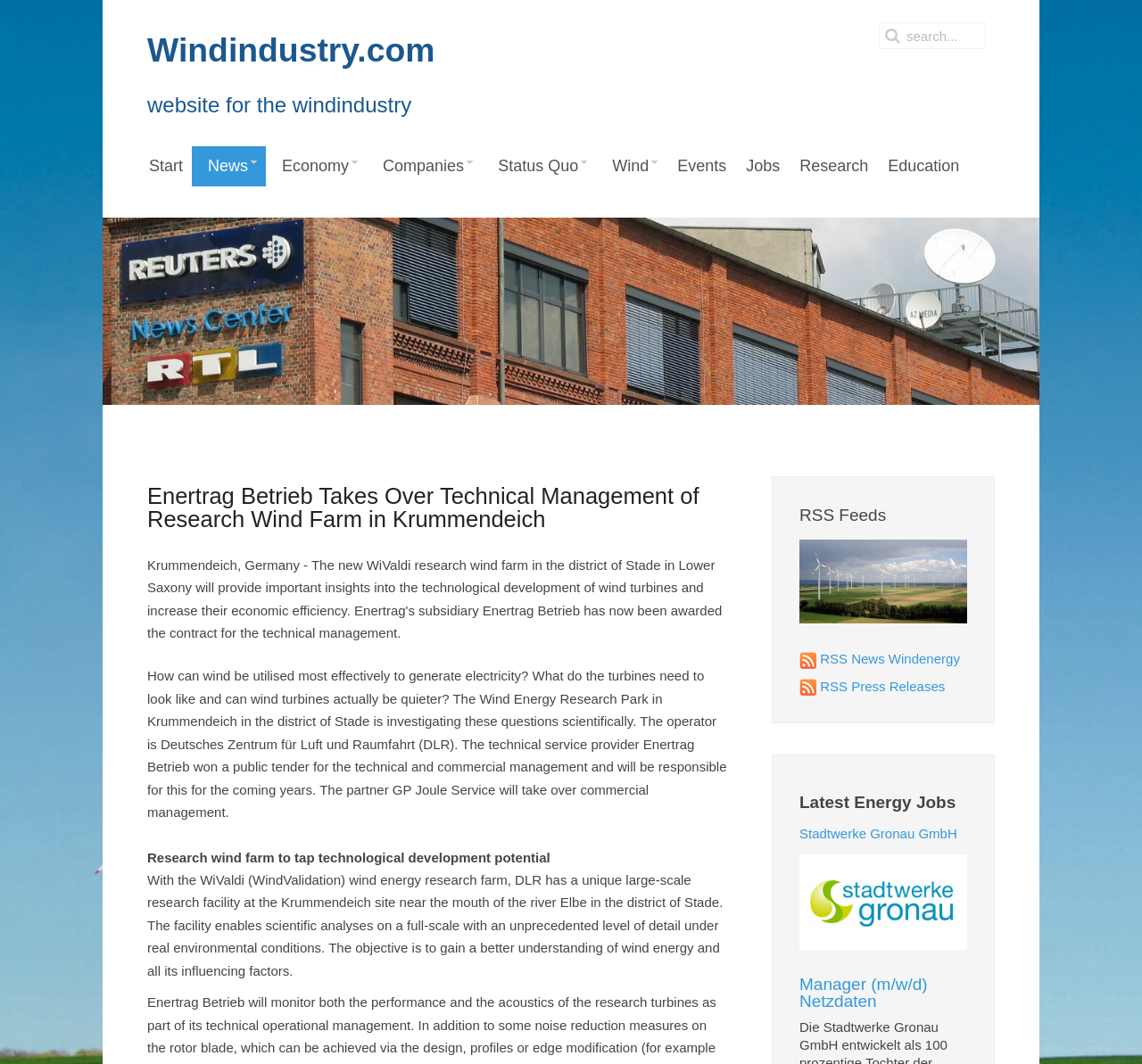Specify the bounding box coordinates of the region I need to click to perform the following instruction: "subscribe to RSS News Windenergy". The coordinates must be four float numbers in the range of 0 to 1, i.e., [left, top, right, bottom].

[0.718, 0.612, 0.841, 0.626]